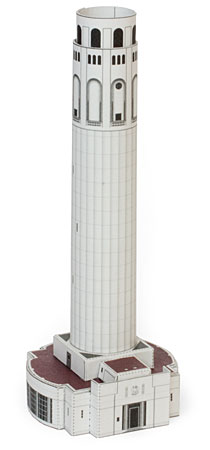Who bequeathed part of her estate for the city's beautification efforts?
Based on the visual content, answer with a single word or a brief phrase.

Lillie Hitchcock Coit